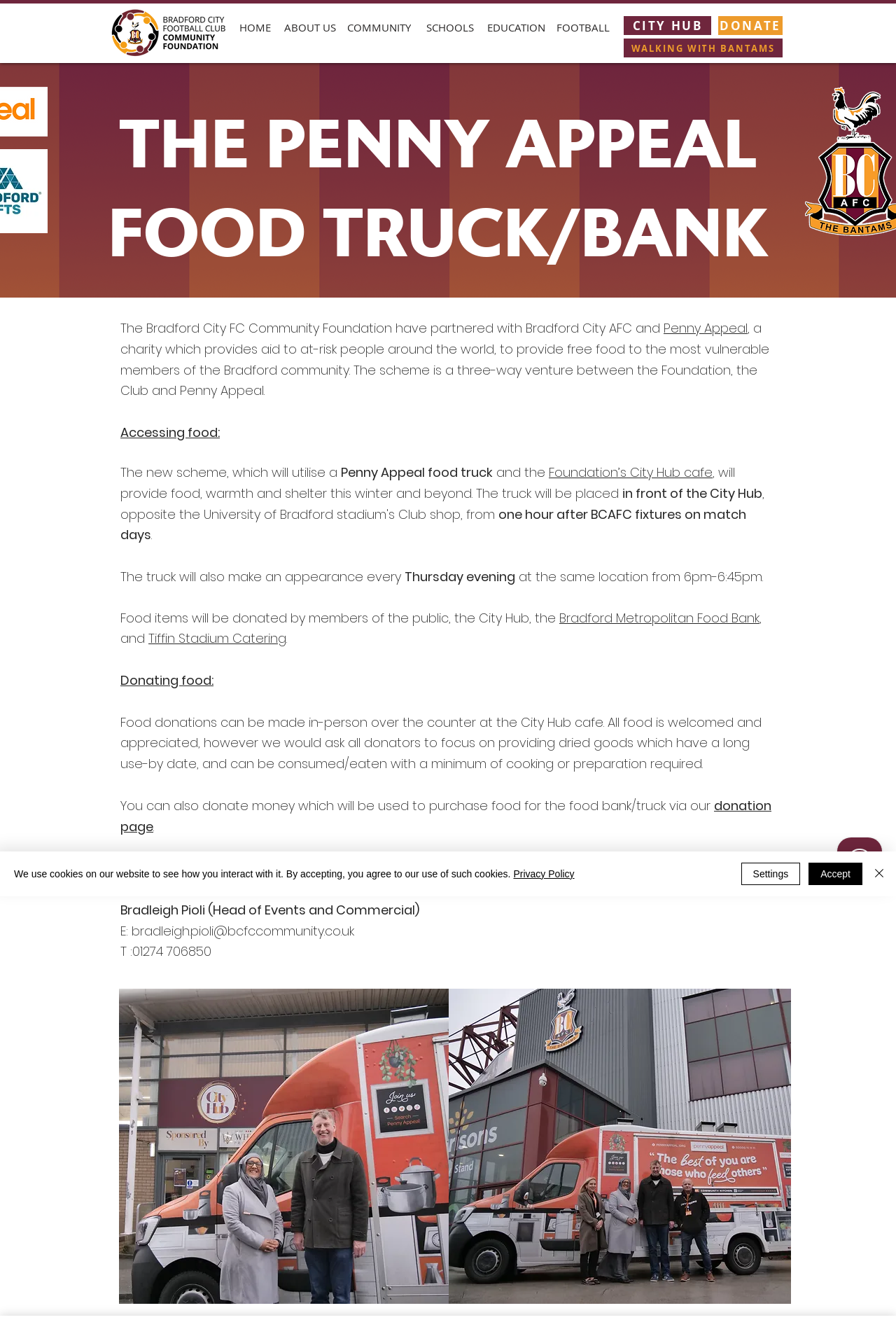What is the purpose of the Penny Appeal food truck?
Using the information from the image, answer the question thoroughly.

I found this answer by reading the text on the webpage, specifically the sentence '...to provide free food to the most vulnerable members of the Bradford community...' which mentions the purpose of the food truck.